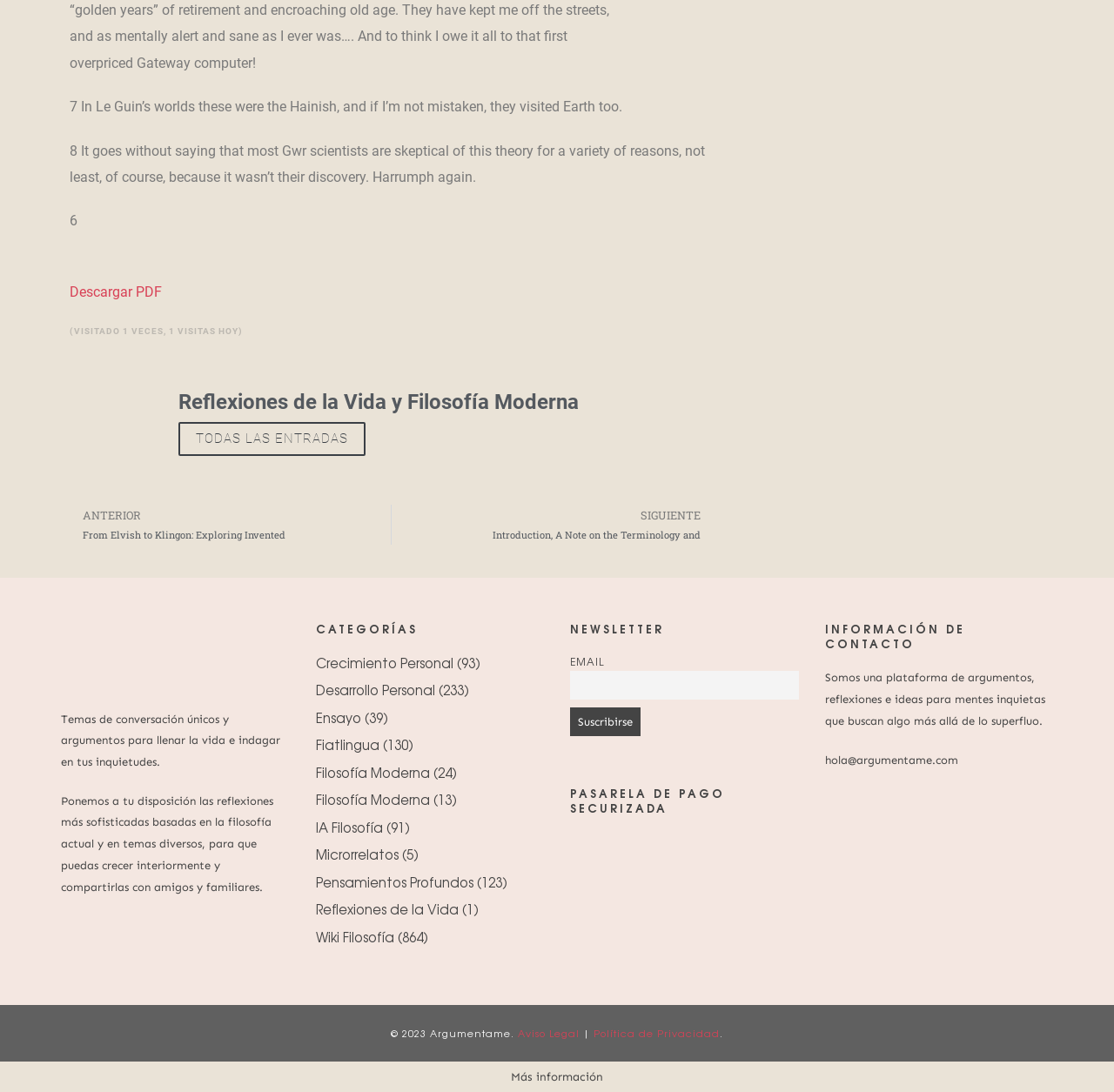Reply to the question below using a single word or brief phrase:
What is the contact email of the website?

hola@argumentame.com